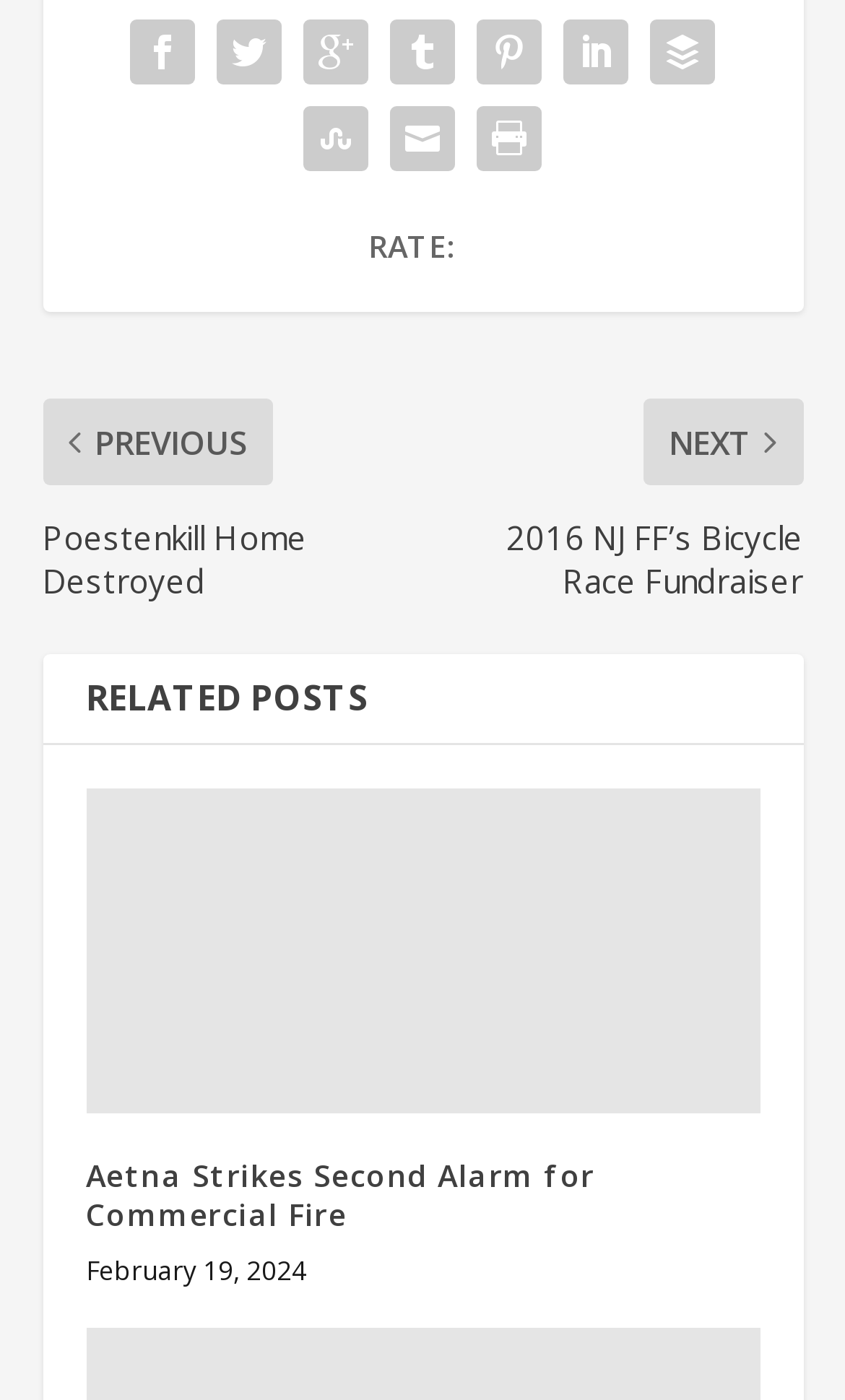Find the bounding box coordinates of the clickable region needed to perform the following instruction: "read Aetna Strikes Second Alarm for Commercial Fire article". The coordinates should be provided as four float numbers between 0 and 1, i.e., [left, top, right, bottom].

[0.101, 0.563, 0.899, 0.796]